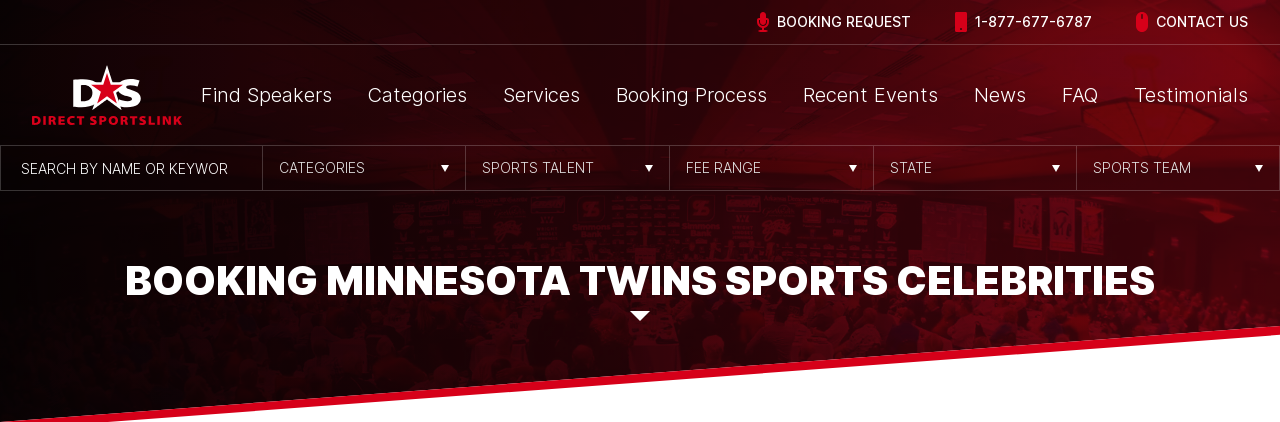Offer a detailed explanation of what is happening in the image.

This image captures a vibrant and engaging section of the Direct Sportslink website, prominently featuring the text "BOOKING MINNESOTA TWINS SPORTS CELEBRITIES." The background is designed with a dark theme, highlighted by a rich red gradient that provides a dynamic ambiance. The website's navigation links are clearly visible above, offering users options to find speakers, explore various categories, and learn about services and booking processes. This visual layout reflects the site's focus on connecting clients with renowned sports personalities, specifically related to the Minnesota Twins baseball team. The overall design emphasizes ease of navigation and a professional approach to sports celebrity bookings.